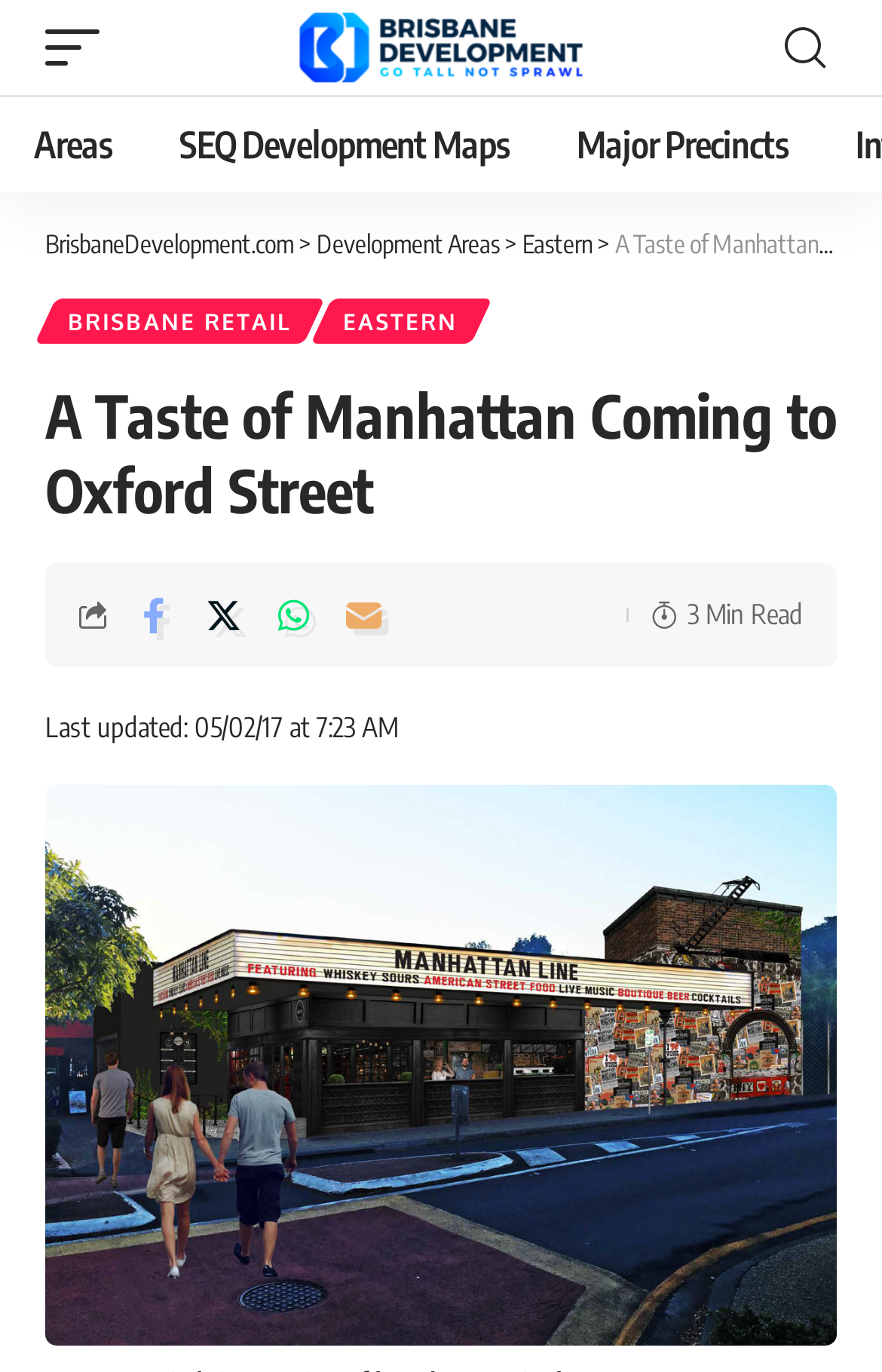What is the name of the website?
Provide an in-depth and detailed explanation in response to the question.

I looked at the top of the webpage and found a link 'BrisbaneDevelopment.com', which is likely to be the name of the website. This is also confirmed by the image with the same name.